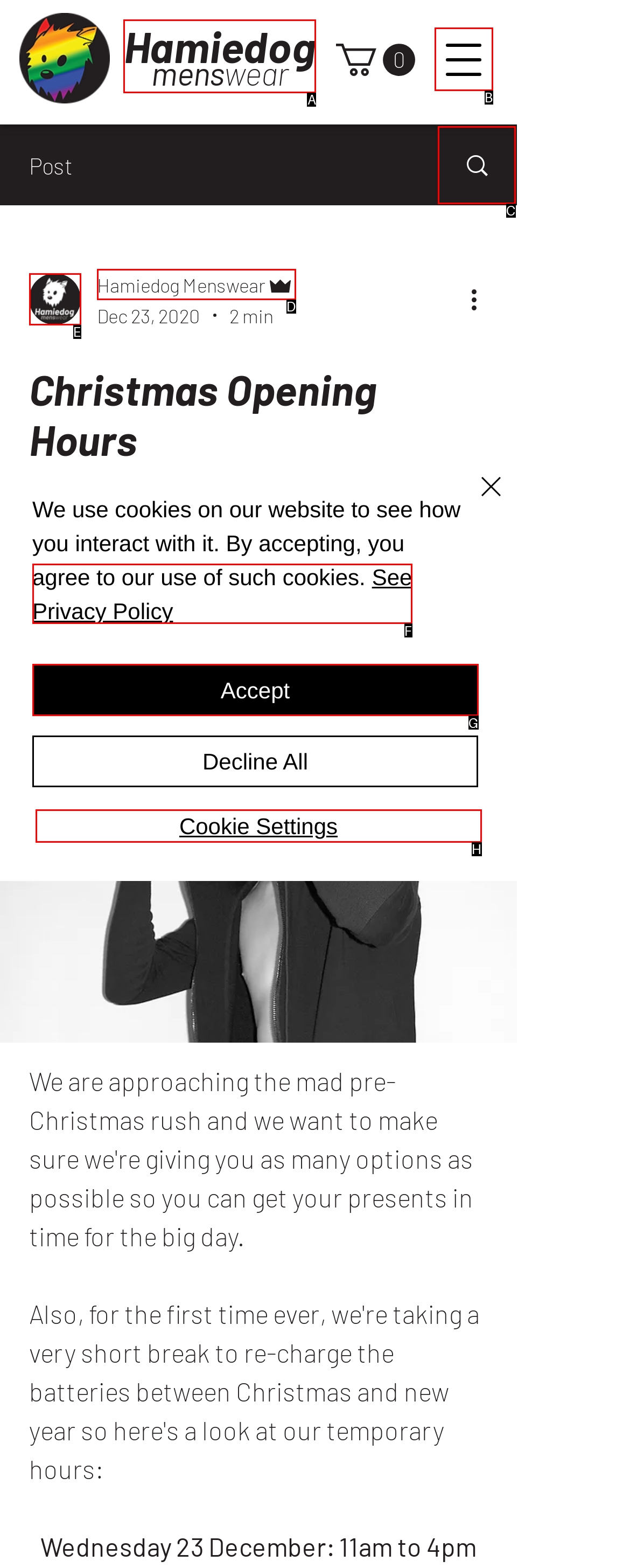Identify which HTML element aligns with the description: parent_node: Search name="s"
Answer using the letter of the correct choice from the options available.

None